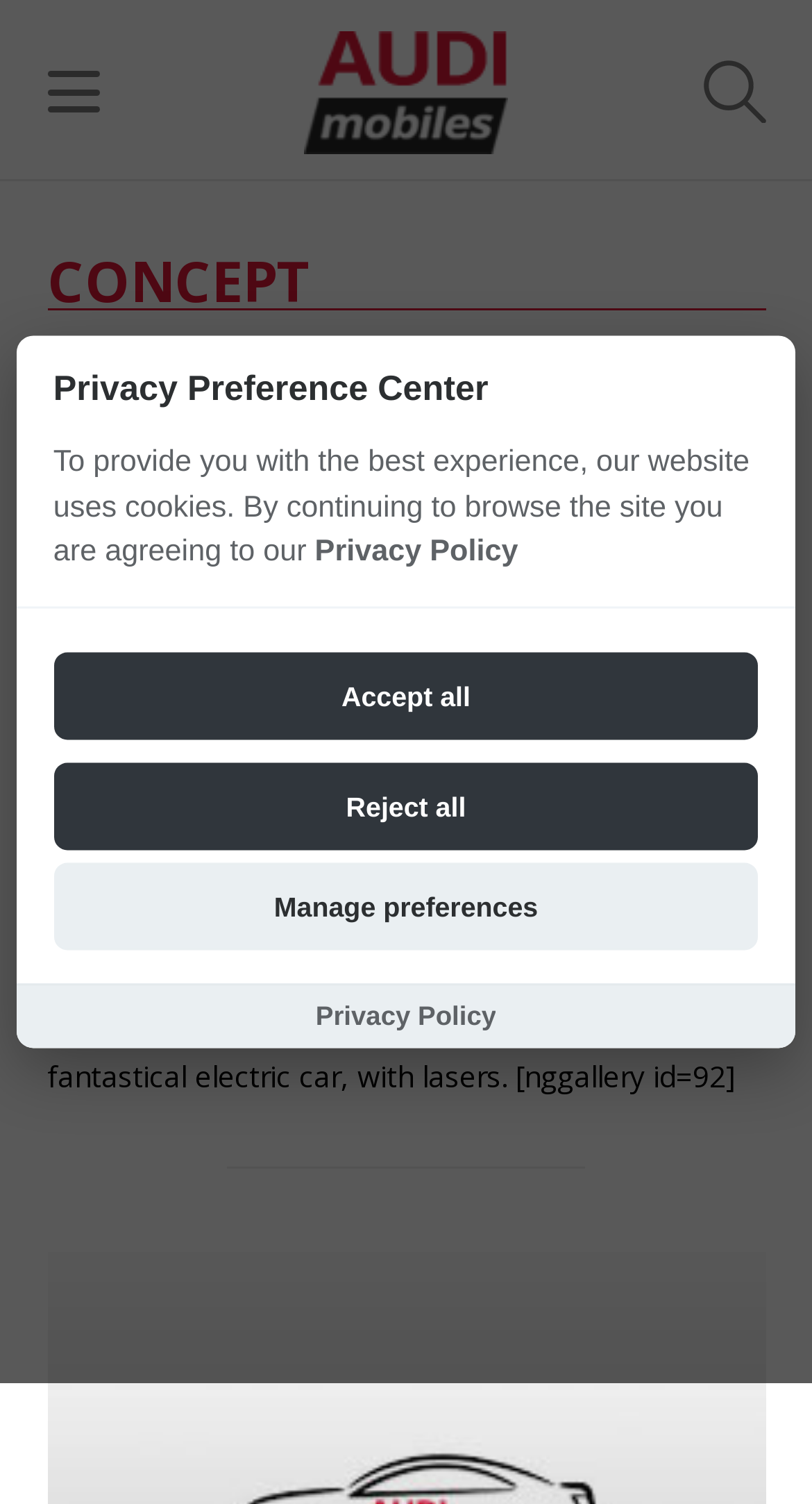Summarize the webpage comprehensively, mentioning all visible components.

The webpage is about Audi Concept, with a focus on the Audi A2 Concept. At the top left, there is an Audimobiles logo, which is a link. Below the logo, there is a large heading that reads "CONCEPT". 

To the right of the logo, there is an article section that takes up most of the page. It contains a default category image at the top, which is a link. Below the image, there is a header with a heading that reads "Audi A2 Concept", which is also a link. Underneath the header, there is a paragraph of text that describes the Audi A2 Concept, mentioning that it is an electric car with lasers, and provides a link to a gallery with the ID 92.

Below the article section, there is a horizontal separator line. 

In the bottom right corner, there is a modal dialog box titled "Privacy Preference Center". It contains a heading, a paragraph of text explaining the use of cookies on the website, and three buttons: "Accept all", "Reject all", and "Manage preferences". There are also two links to the "Privacy Policy" page, one above and one below the buttons.